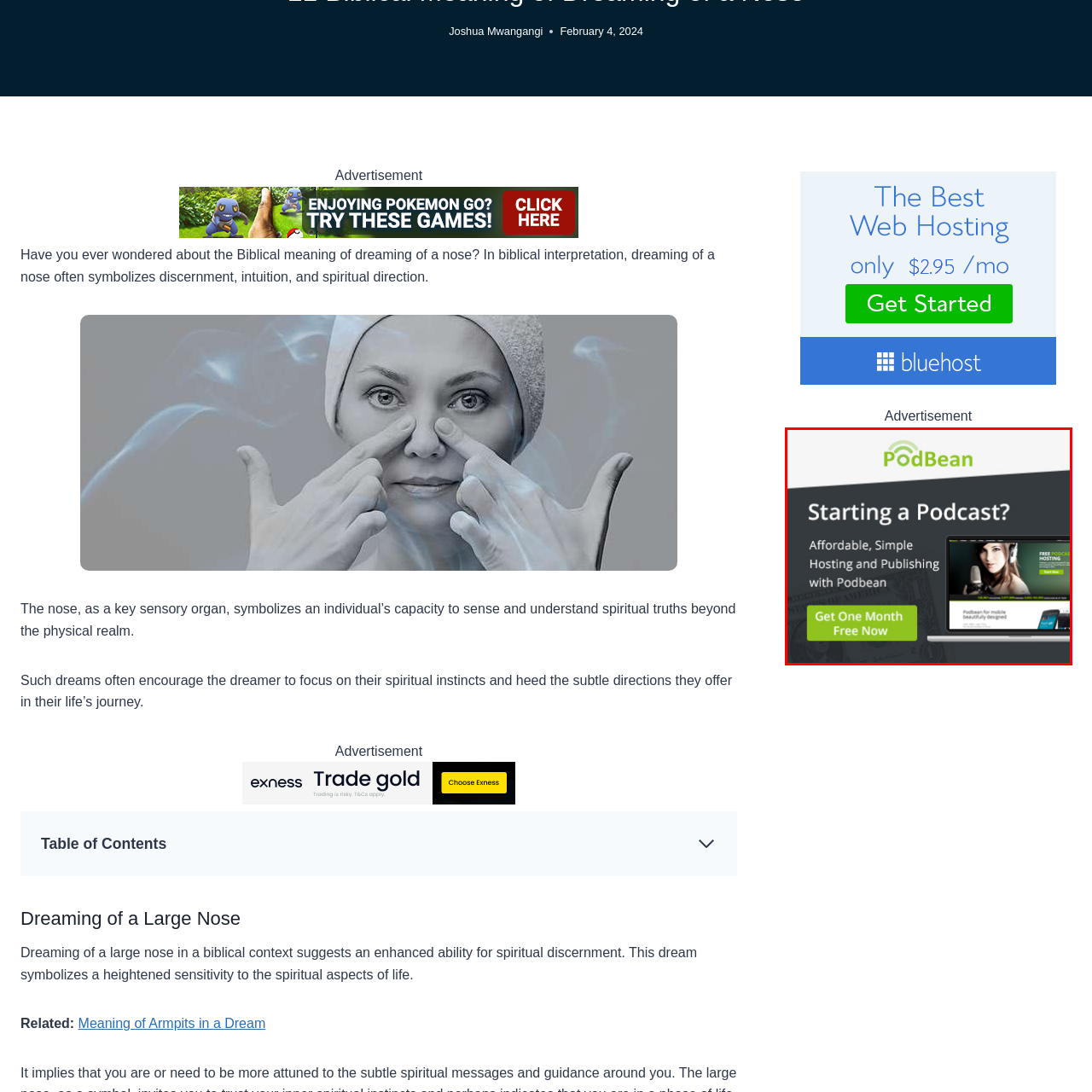What is the call-to-action on the image?
Inspect the highlighted part of the image and provide a single word or phrase as your answer.

Get One Month Free Now